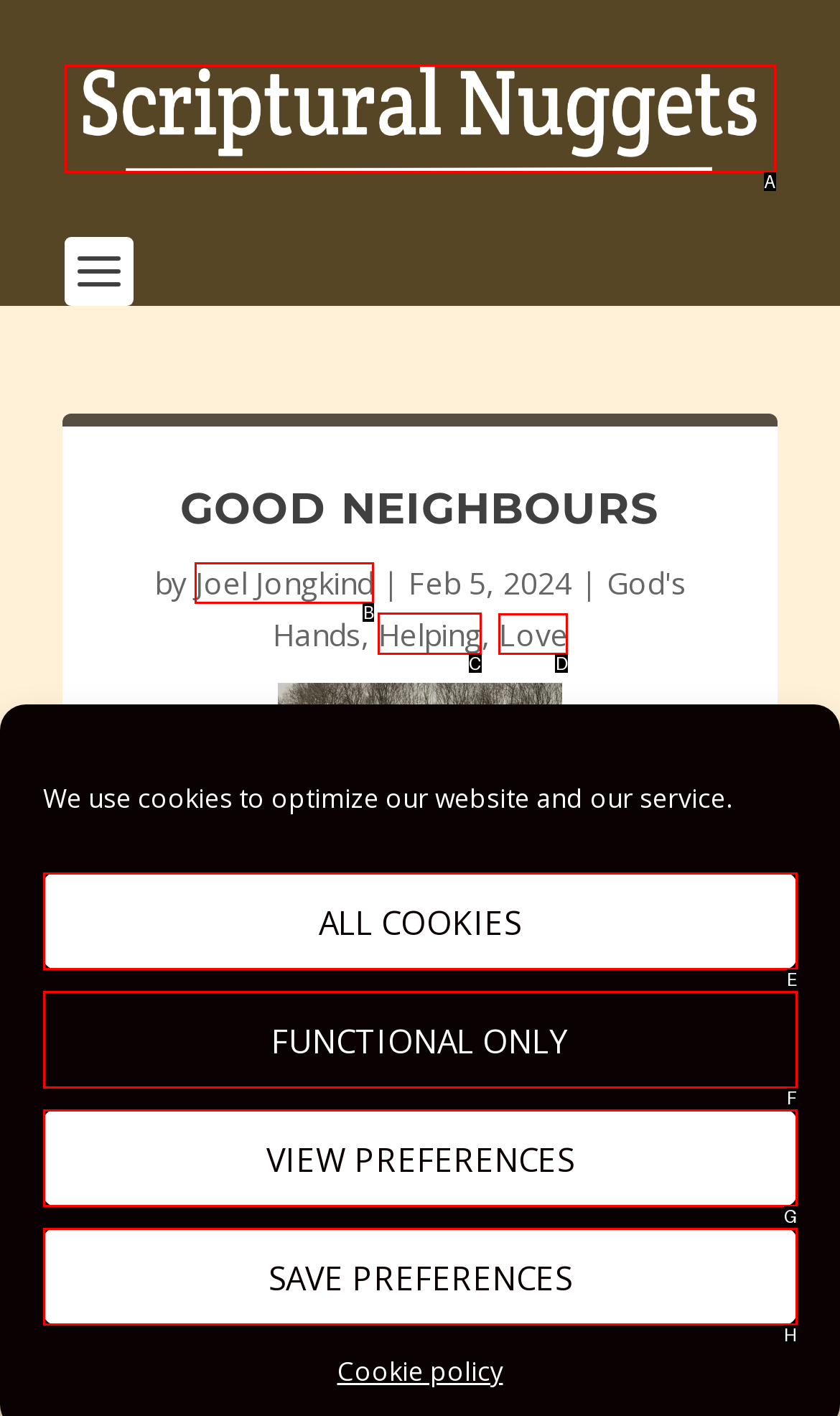Tell me which one HTML element I should click to complete this task: Read about the benefits of interactive touch screen display Answer with the option's letter from the given choices directly.

None